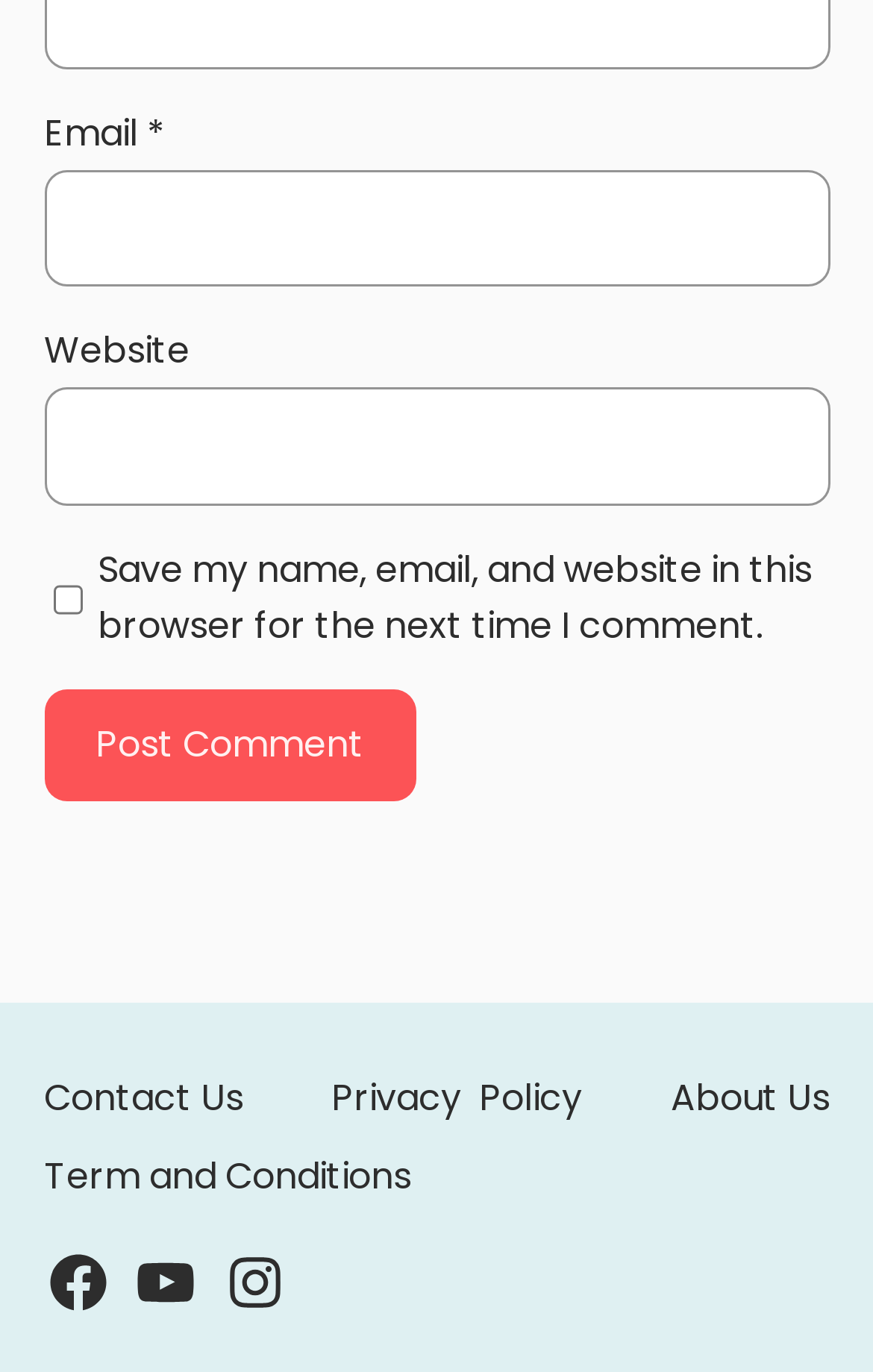Please provide the bounding box coordinates in the format (top-left x, top-left y, bottom-right x, bottom-right y). Remember, all values are floating point numbers between 0 and 1. What is the bounding box coordinate of the region described as: aria-label="Icon"

[0.152, 0.91, 0.229, 0.959]